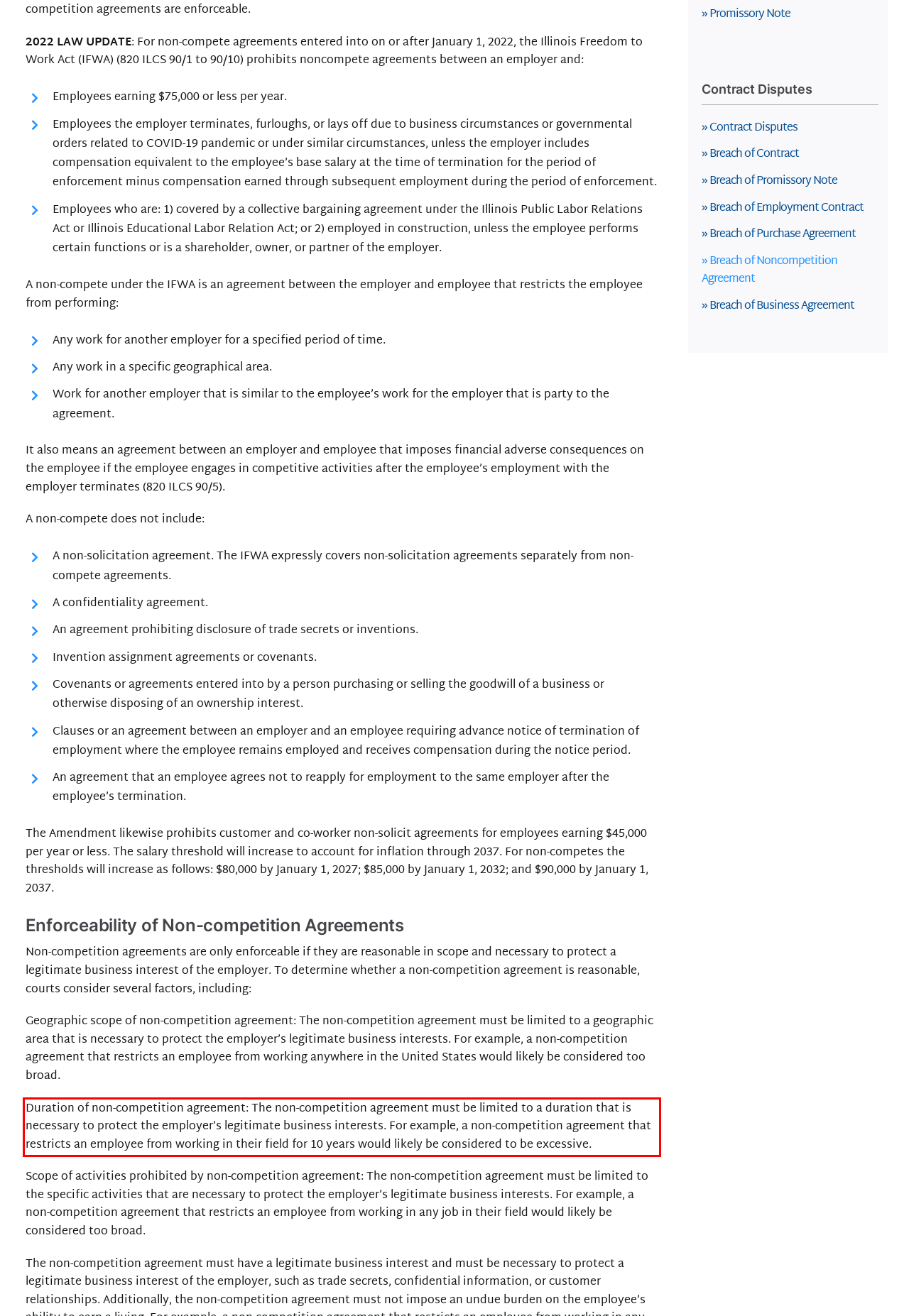Please extract the text content within the red bounding box on the webpage screenshot using OCR.

Duration of non-competition agreement: The non-competition agreement must be limited to a duration that is necessary to protect the employer’s legitimate business interests. For example, a non-competition agreement that restricts an employee from working in their field for 10 years would likely be considered to be excessive.